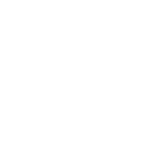What is the dominant trait of the strain?
Offer a detailed and exhaustive answer to the question.

The caption highlights the sativa-dominant traits of the strain, which suggests that the strain is predominantly sativa.